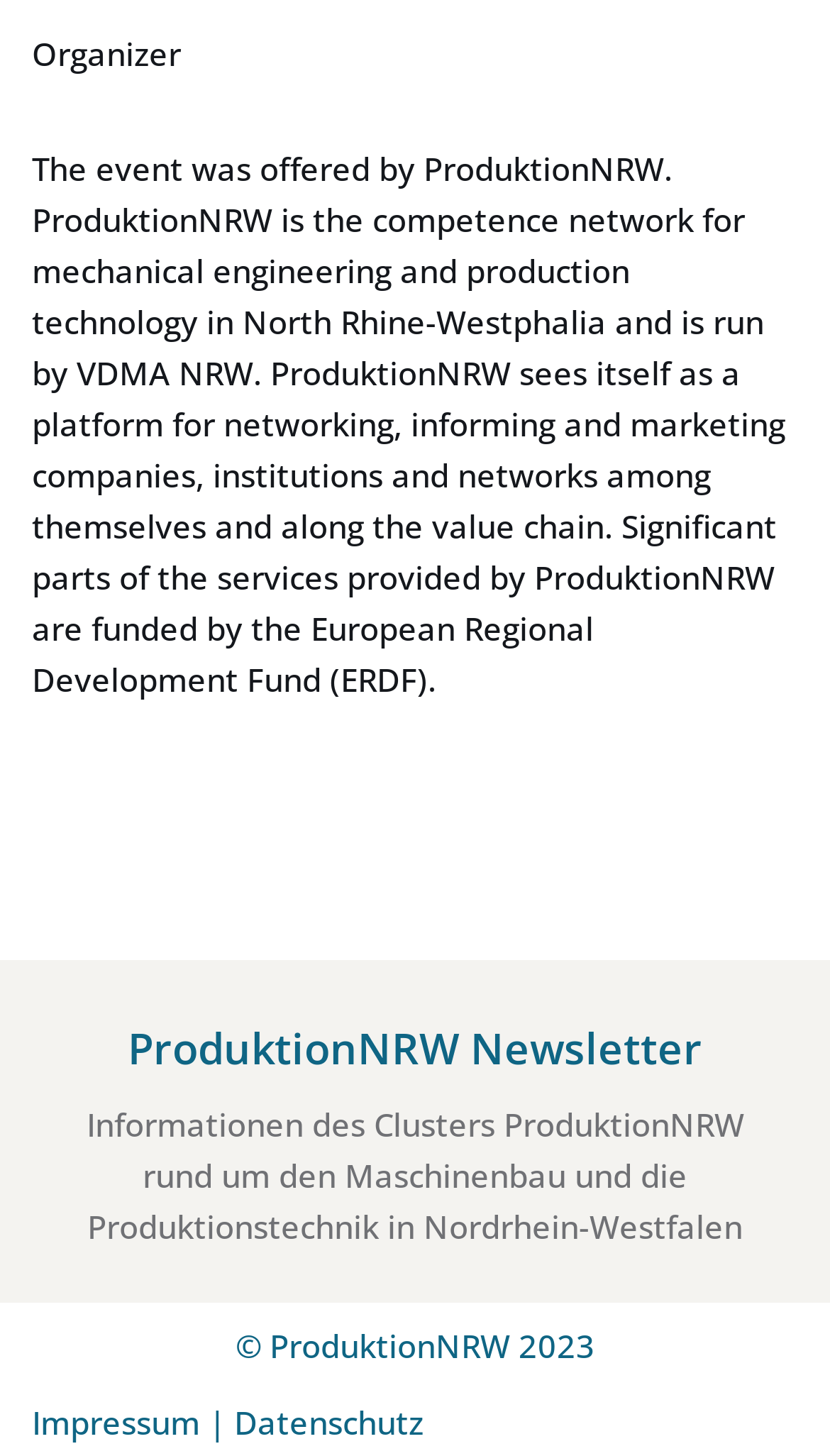Please answer the following question using a single word or phrase: 
What is the purpose of ProduktionNRW?

Networking, informing, and marketing